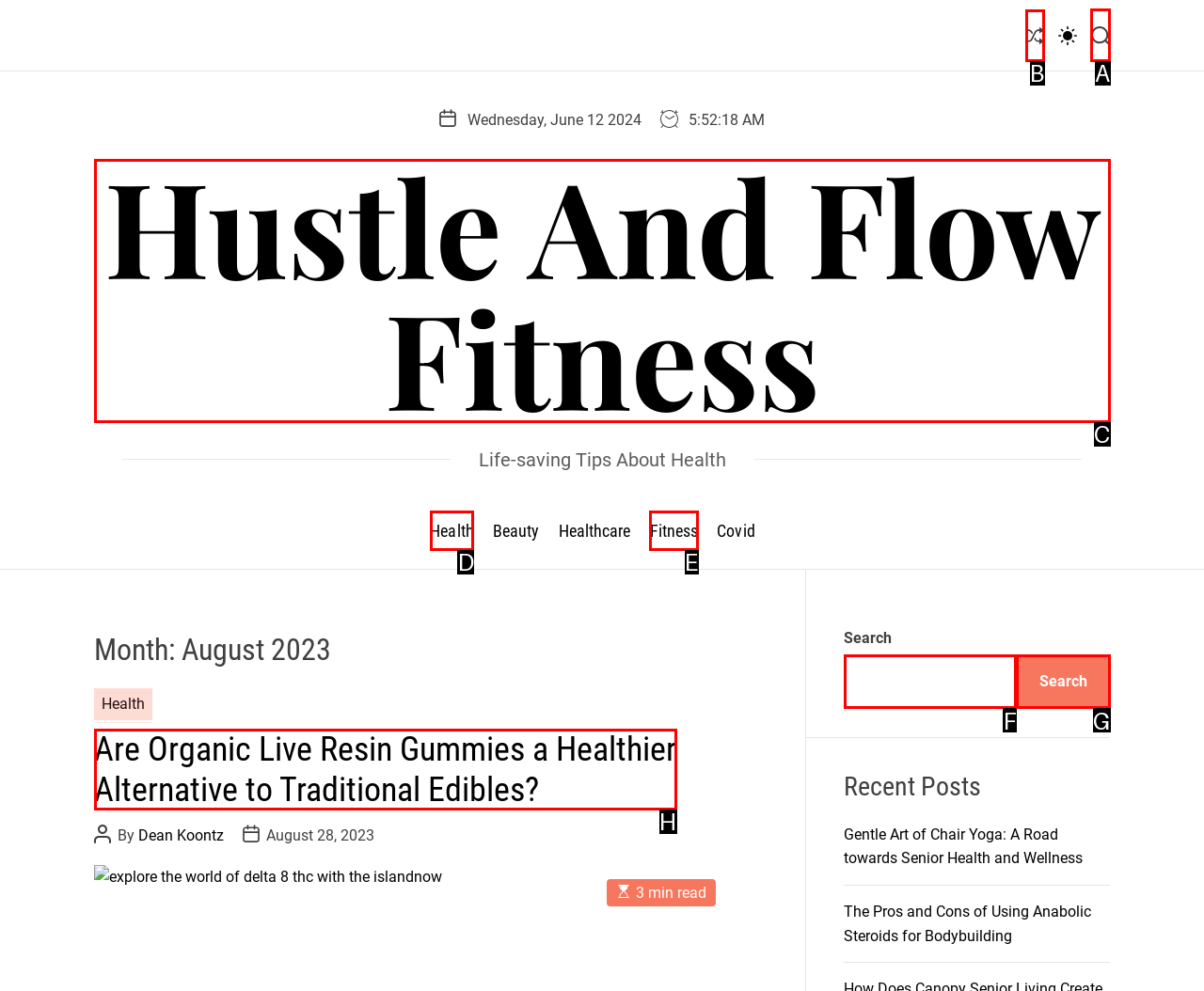Choose the UI element you need to click to carry out the task: Search for something.
Respond with the corresponding option's letter.

A